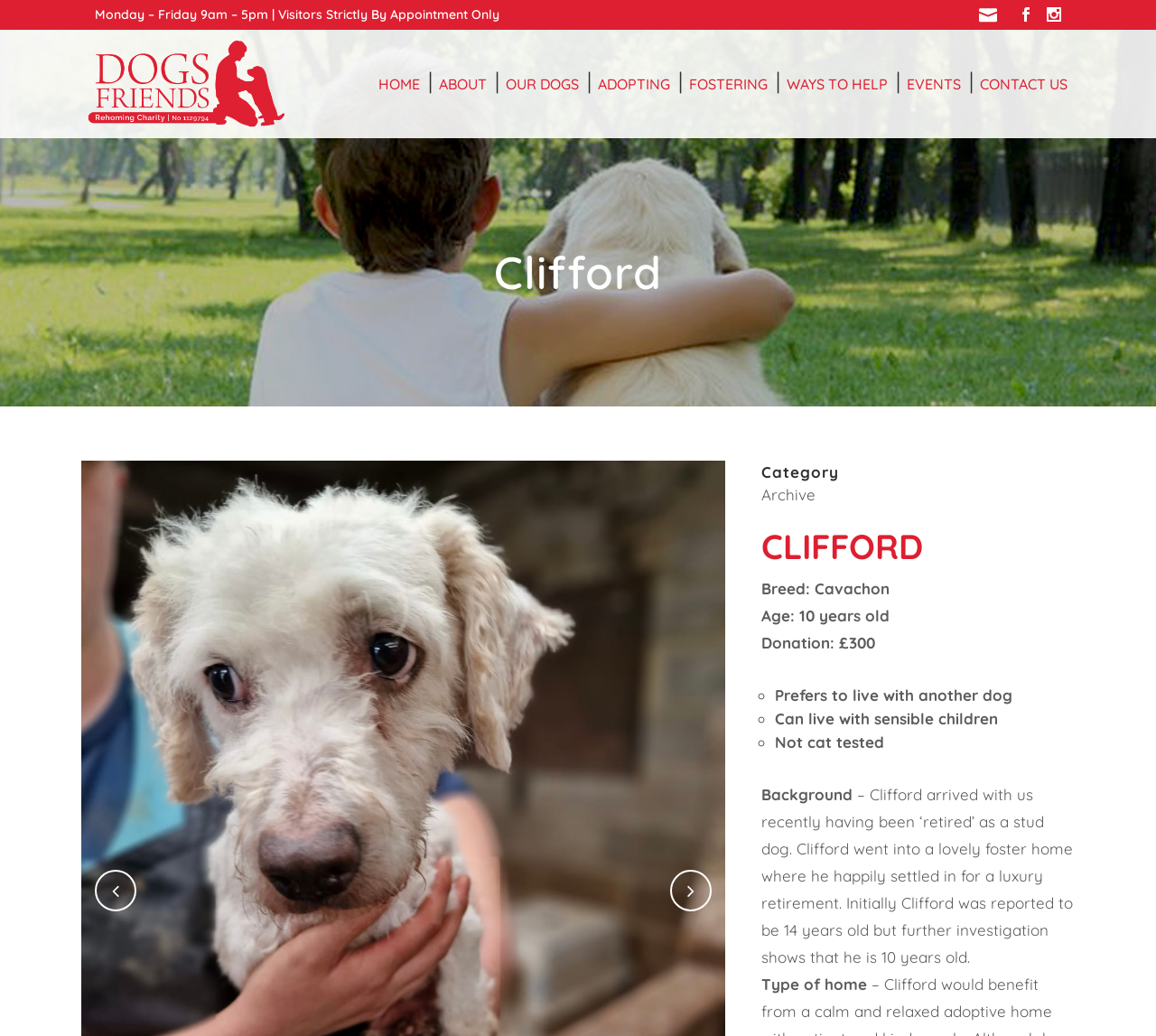Write an elaborate caption that captures the essence of the webpage.

The webpage is about Dogs Friends Charity, specifically featuring a dog named Clifford. At the top of the page, there is a logo and a row of navigation links, including "HOME", "ABOUT", "OUR DOGS", "ADOPTING", "FOSTERING", "WAYS TO HELP", "EVENTS", and "CONTACT US". Below the navigation links, there is a table with a heading "Clifford" and a brief description of the dog.

On the left side of the page, there is a section with Clifford's details, including his breed, age, and donation amount. Below this section, there is a list of characteristics about Clifford, marked with bullet points, such as his preference to live with another dog, ability to live with sensible children, and that he has not been cat-tested.

To the right of Clifford's details, there is a section with a heading "Category" and a subheading "Archive". Below this, there is a paragraph about Clifford's background, including how he was retired as a stud dog and is now in a foster home. The page also features social media links at the bottom, represented by icons.

Overall, the webpage is dedicated to showcasing Clifford, a dog available for adoption, and providing information about his characteristics, background, and needs.